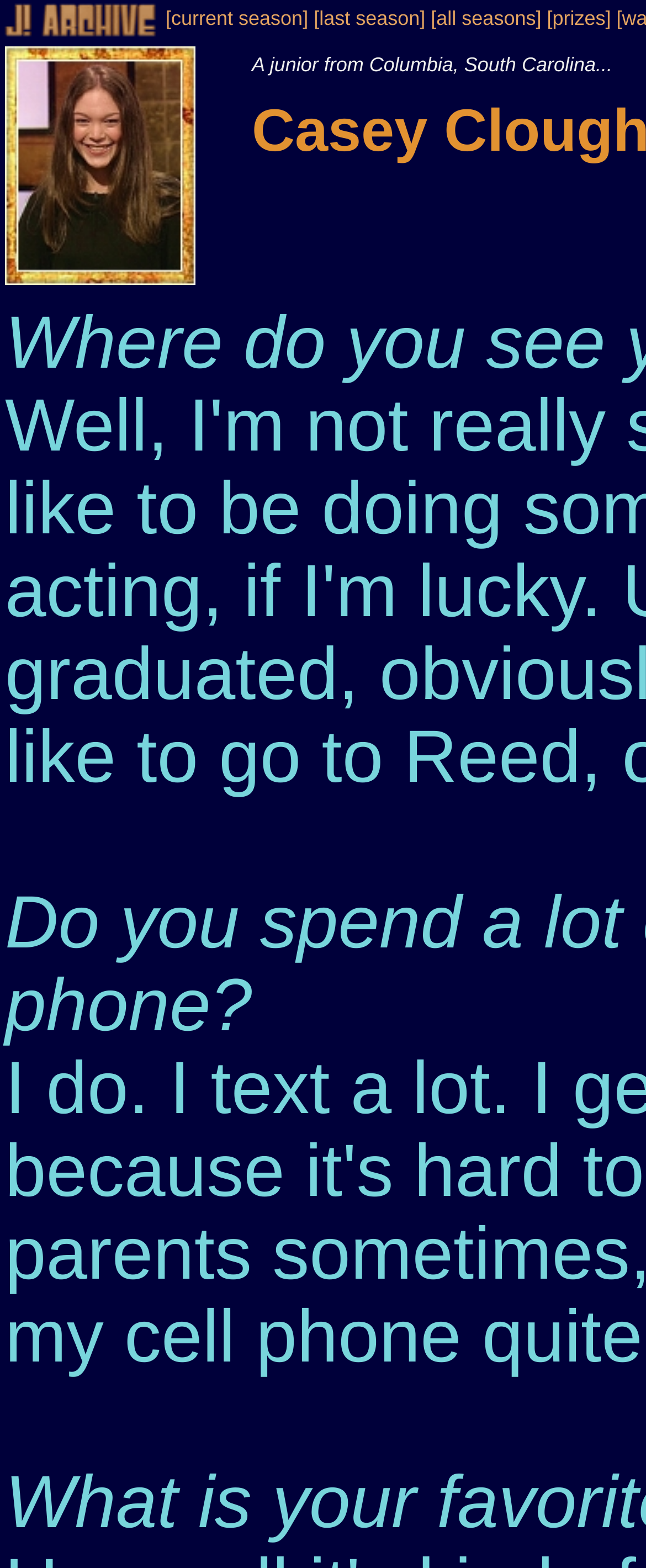Bounding box coordinates are specified in the format (top-left x, top-left y, bottom-right x, bottom-right y). All values are floating point numbers bounded between 0 and 1. Please provide the bounding box coordinate of the region this sentence describes: alt="J! Archive"

[0.0, 0.012, 0.256, 0.026]